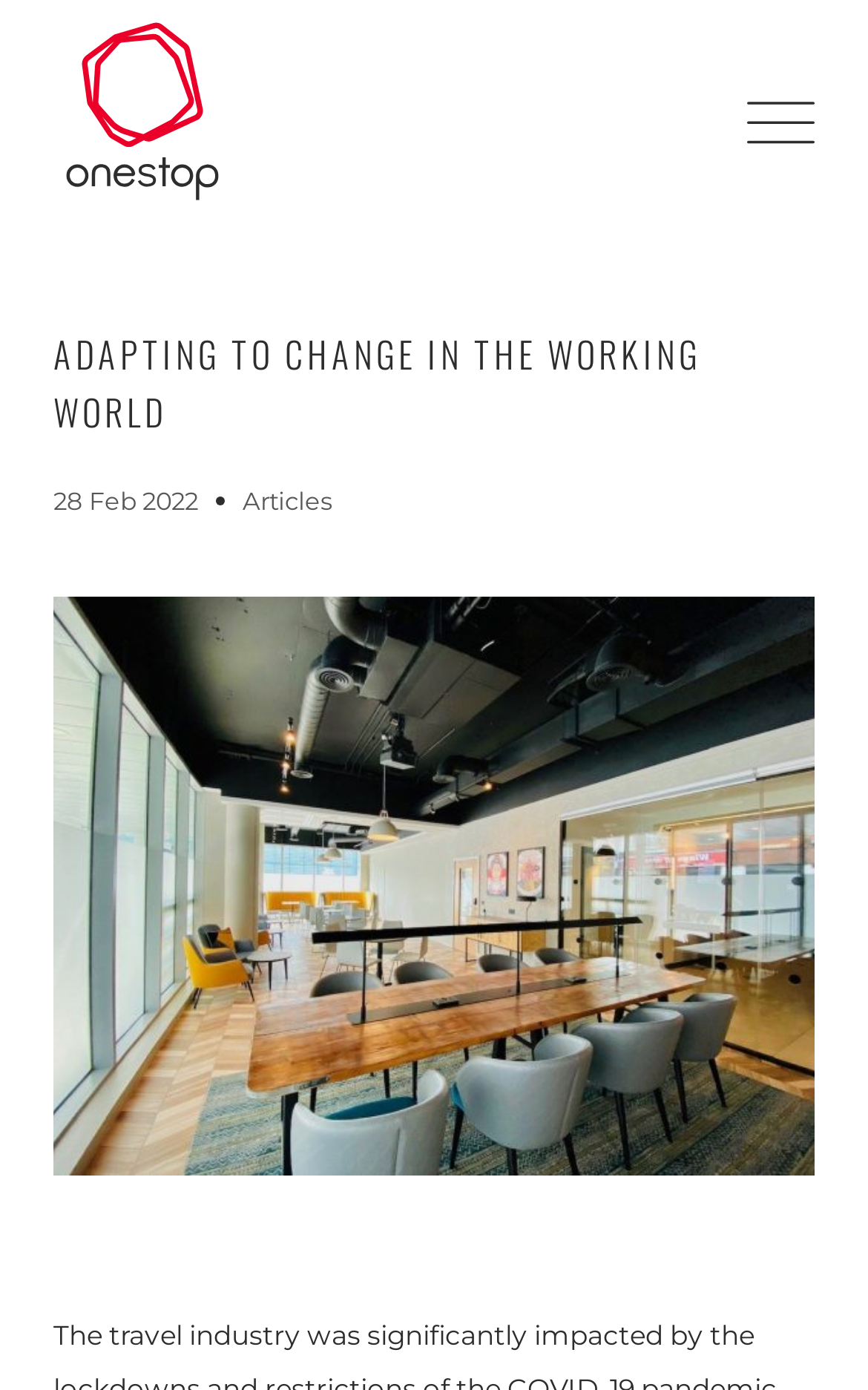What is the position of the link at the top?
Provide an in-depth and detailed explanation in response to the question.

I analyzed the bounding box coordinates of the link element and found that it is located at the top left of the webpage, with a y1 coordinate of 0.016 which is close to the top of the page.